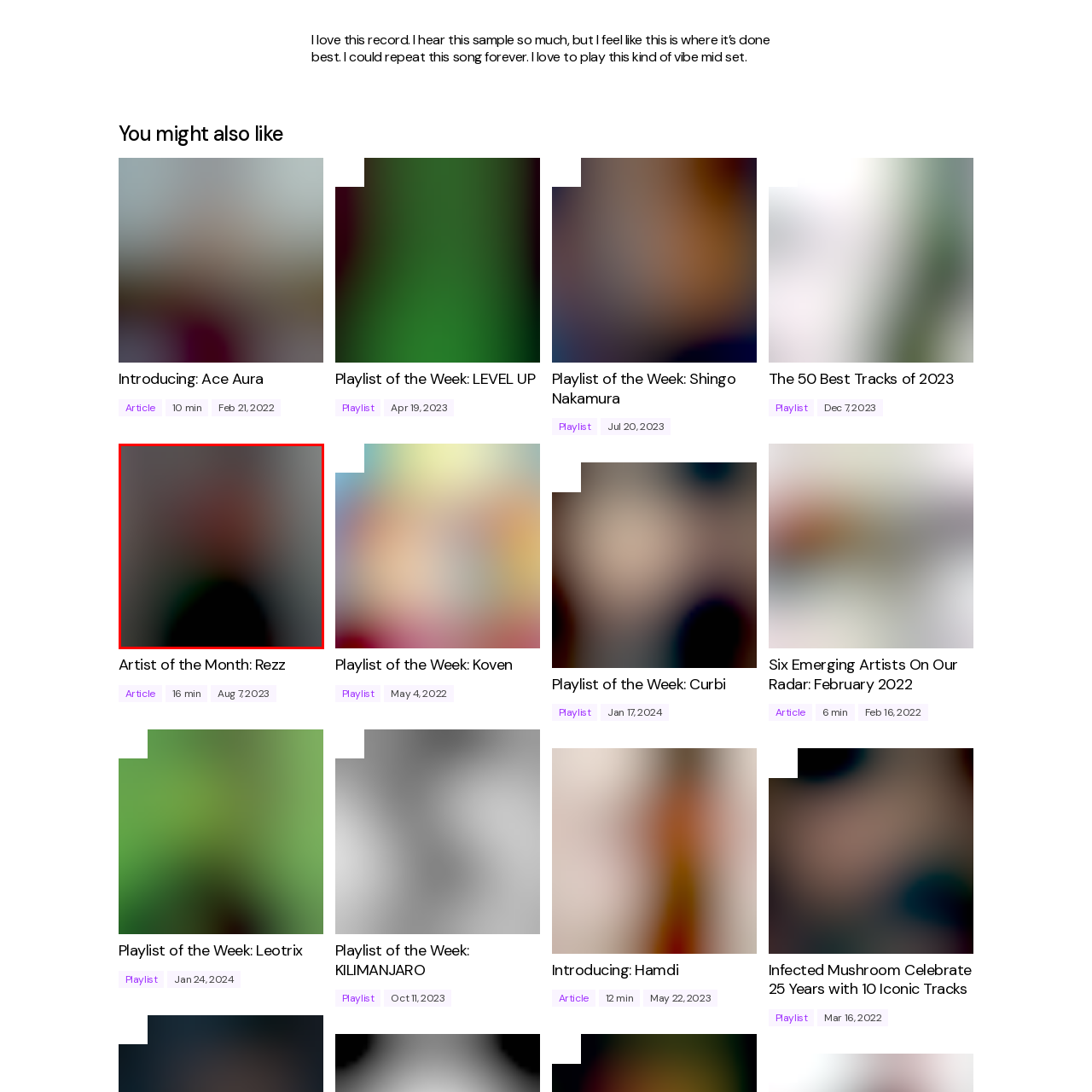Analyze the content inside the red box, How long does it take to read the article? Provide a short answer using a single word or phrase.

16 minutes